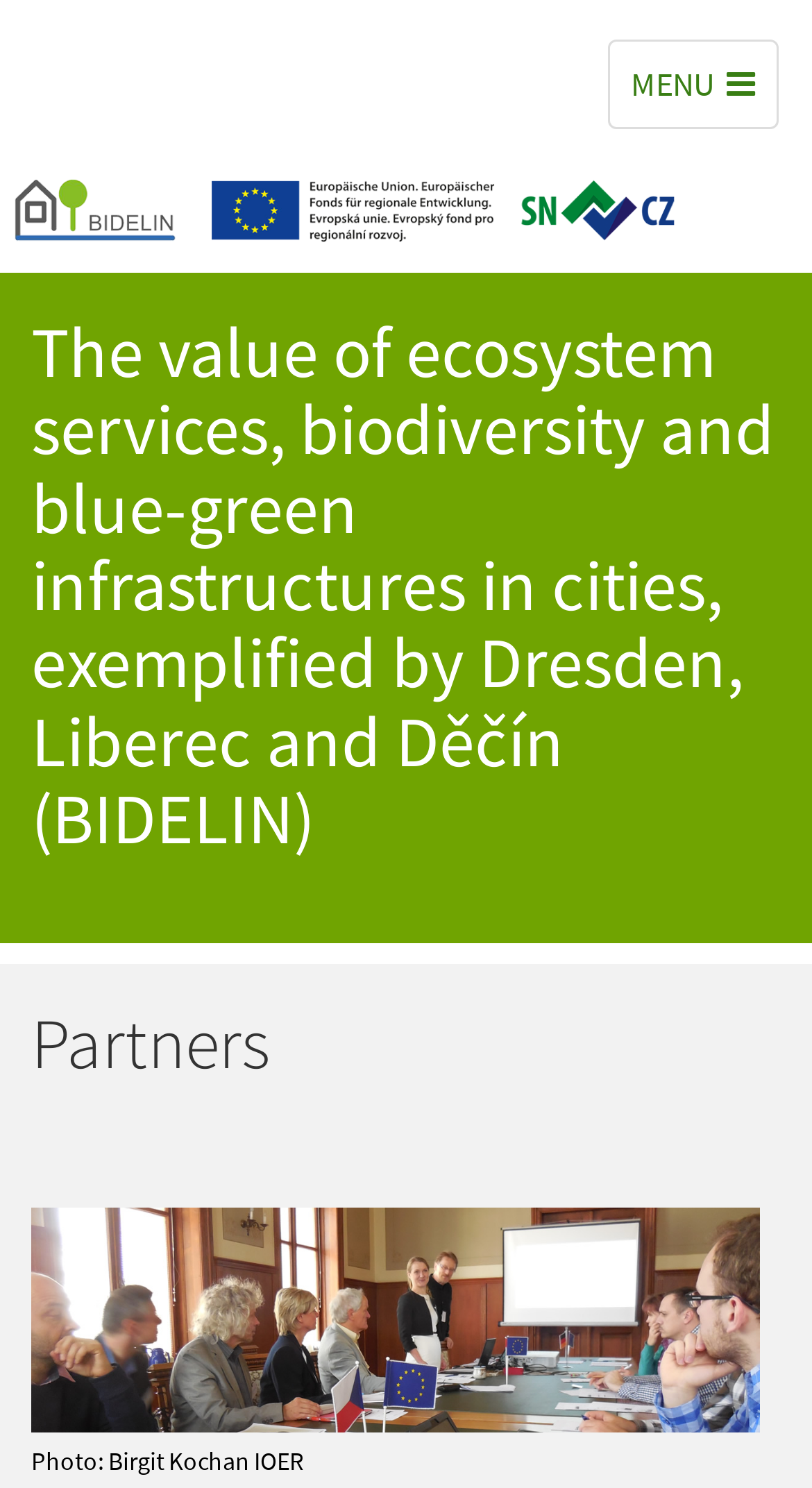What cities are being studied?
Using the image as a reference, give a one-word or short phrase answer.

Dresden, Liberec, Děčín